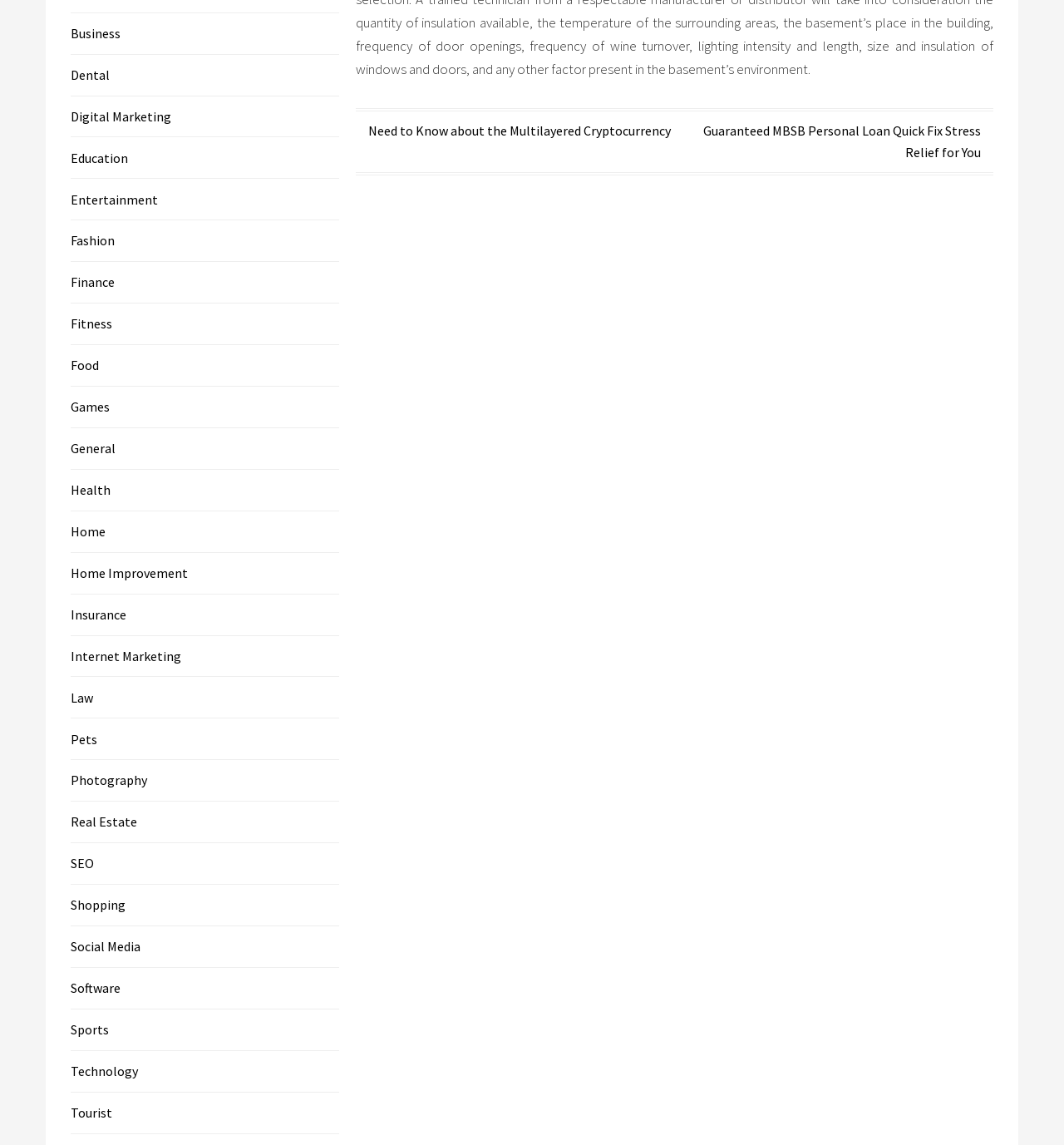Identify the bounding box coordinates necessary to click and complete the given instruction: "Click on the 'Posts' navigation".

[0.334, 0.094, 0.934, 0.153]